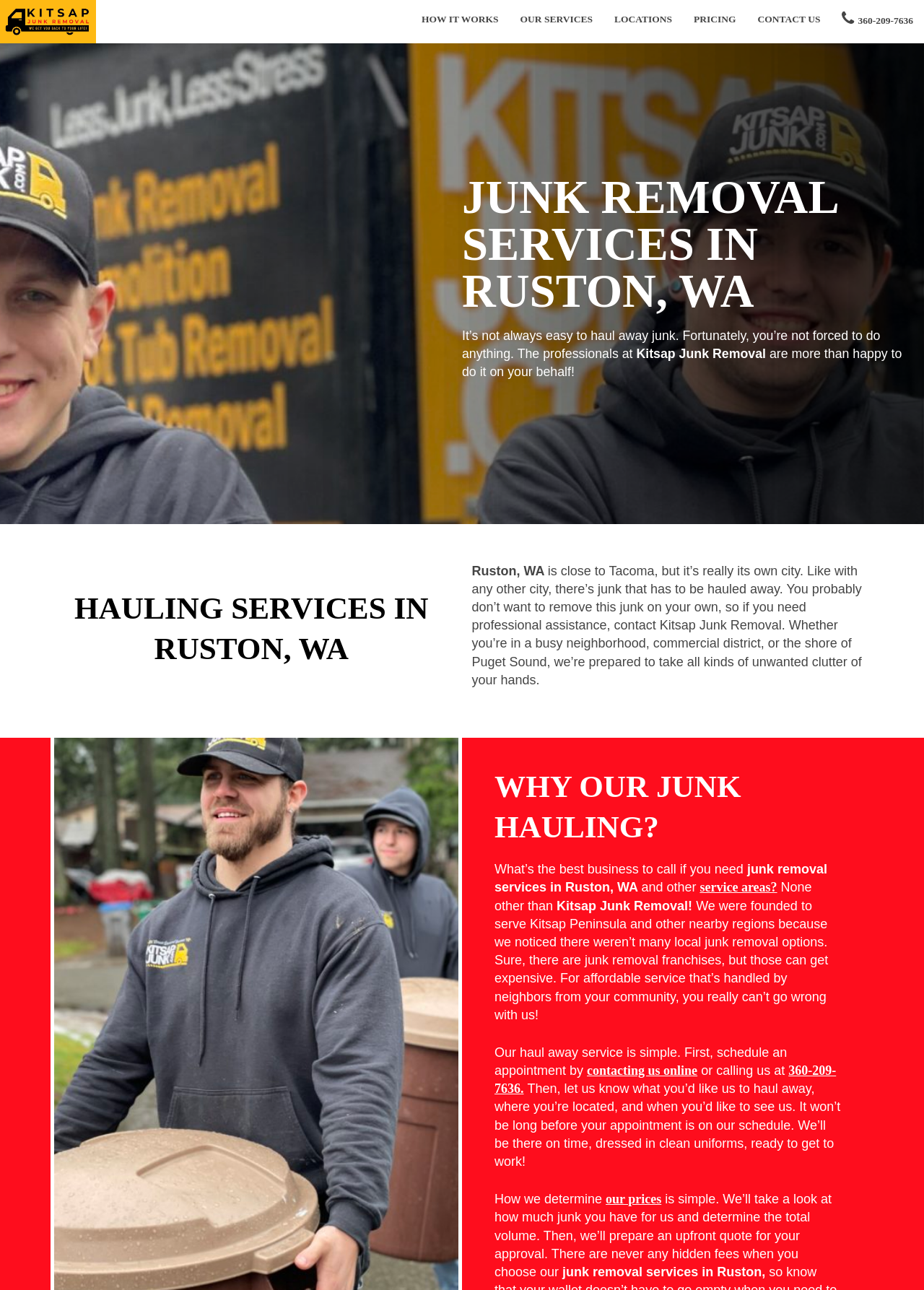Why choose Kitsap Junk Removal for junk hauling?
Refer to the screenshot and deliver a thorough answer to the question presented.

The webpage states that Kitsap Junk Removal was founded to serve Kitsap Peninsula and other nearby regions because there weren't many local junk removal options. They offer affordable service handled by neighbors from the community, which sets them apart from expensive junk removal franchises.